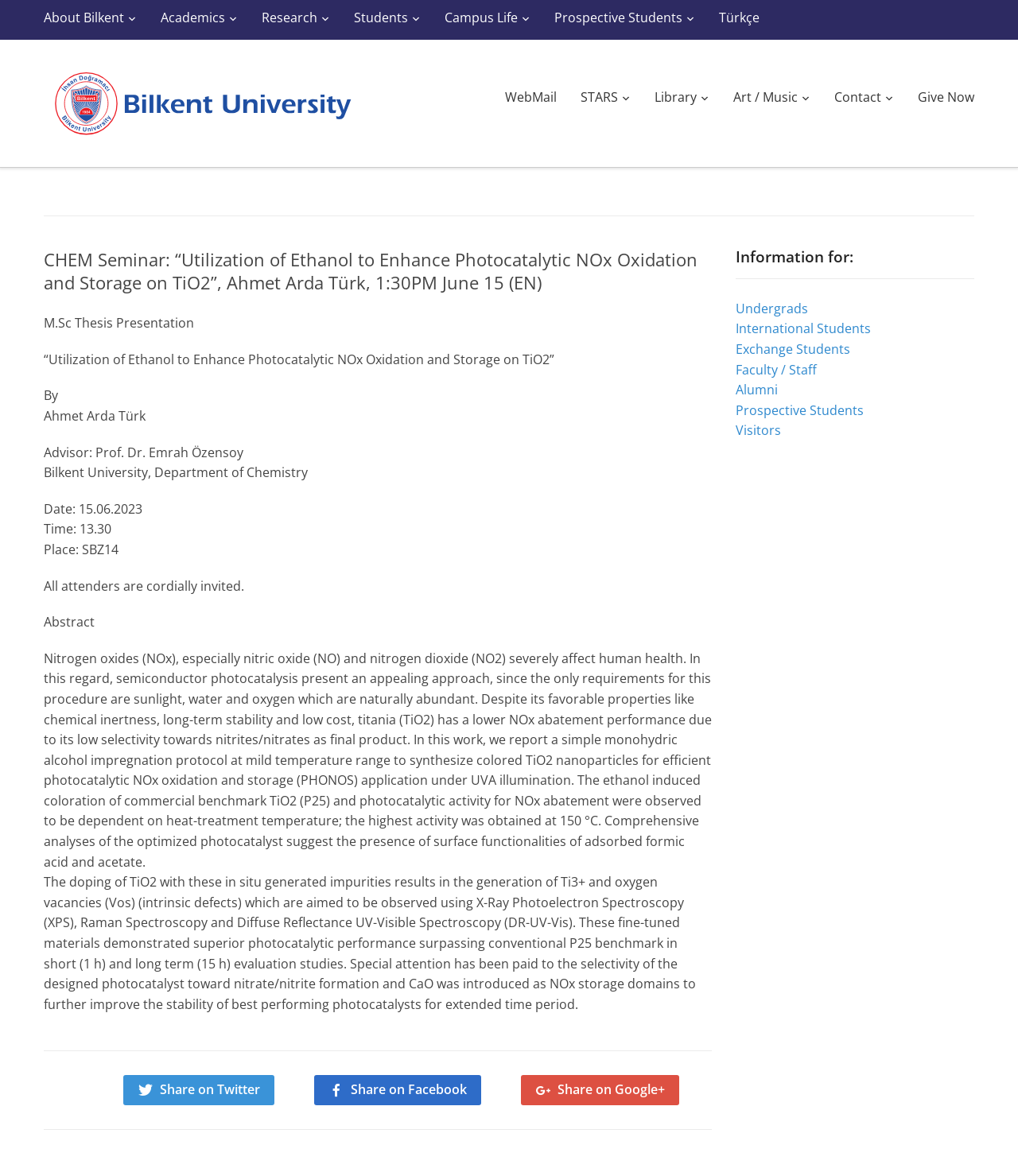Pinpoint the bounding box coordinates of the element to be clicked to execute the instruction: "View EN / Bilkent University webpage".

[0.043, 0.071, 0.355, 0.1]